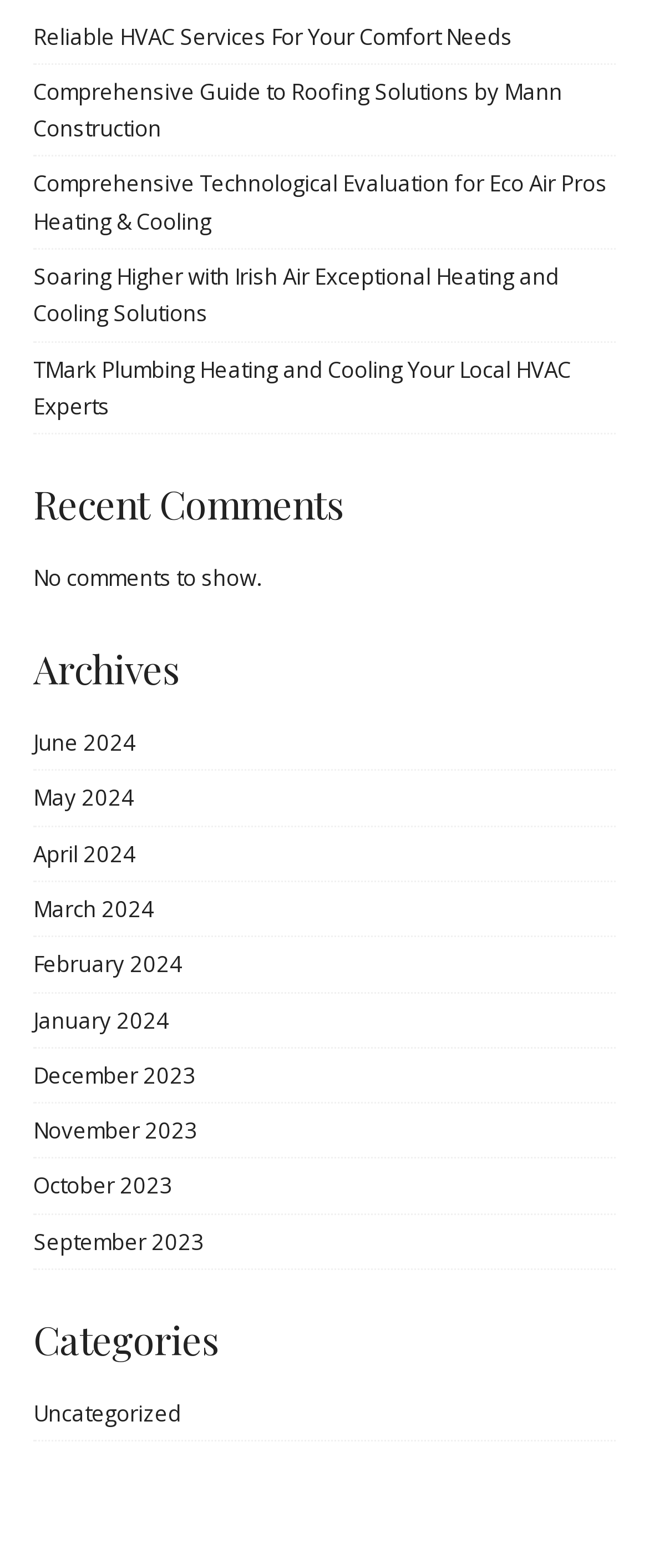Answer the question in a single word or phrase:
How many categories are listed on the webpage?

One